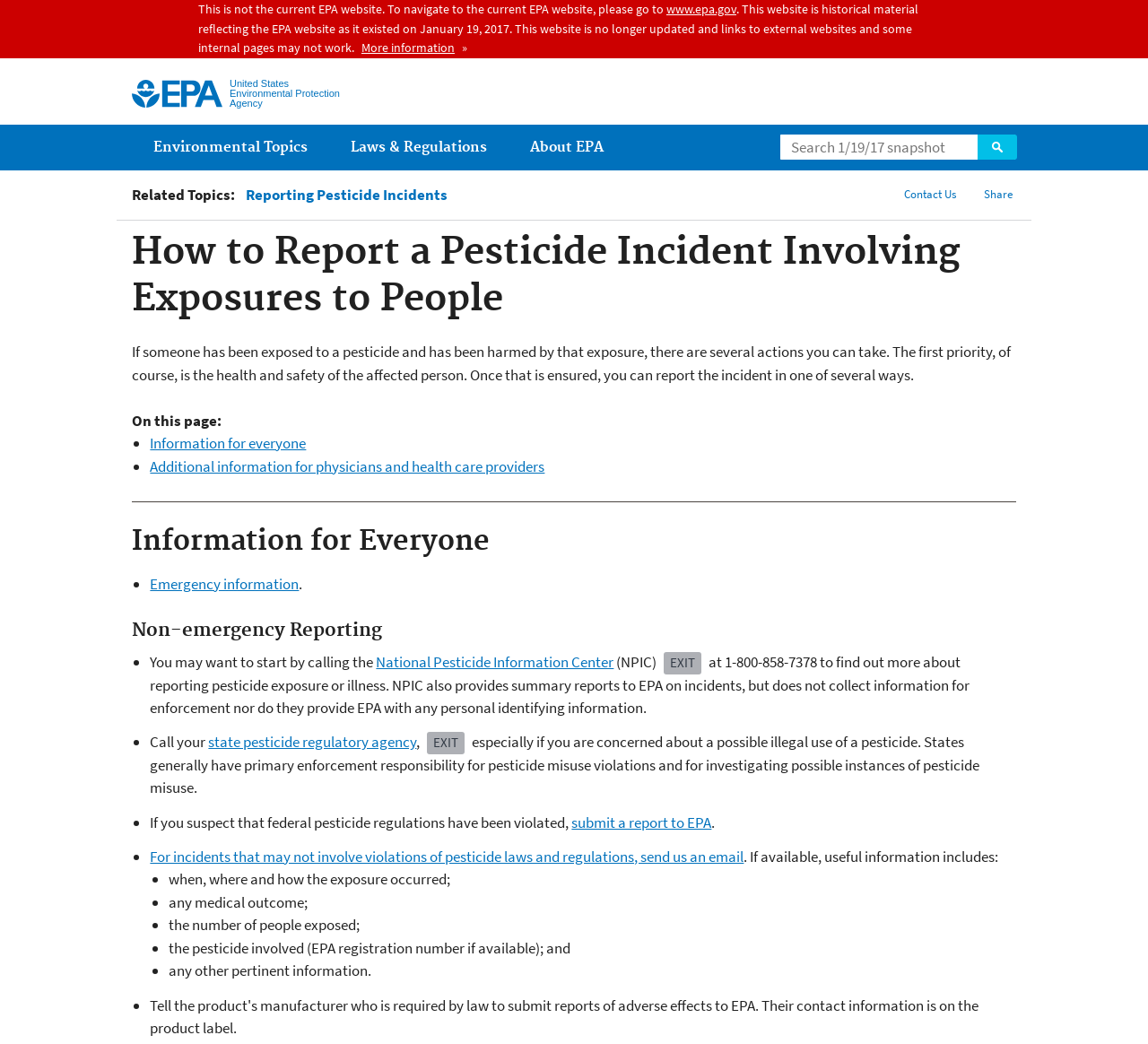Please determine the bounding box coordinates of the element to click in order to execute the following instruction: "Visit the current EPA website". The coordinates should be four float numbers between 0 and 1, specified as [left, top, right, bottom].

[0.58, 0.001, 0.641, 0.016]